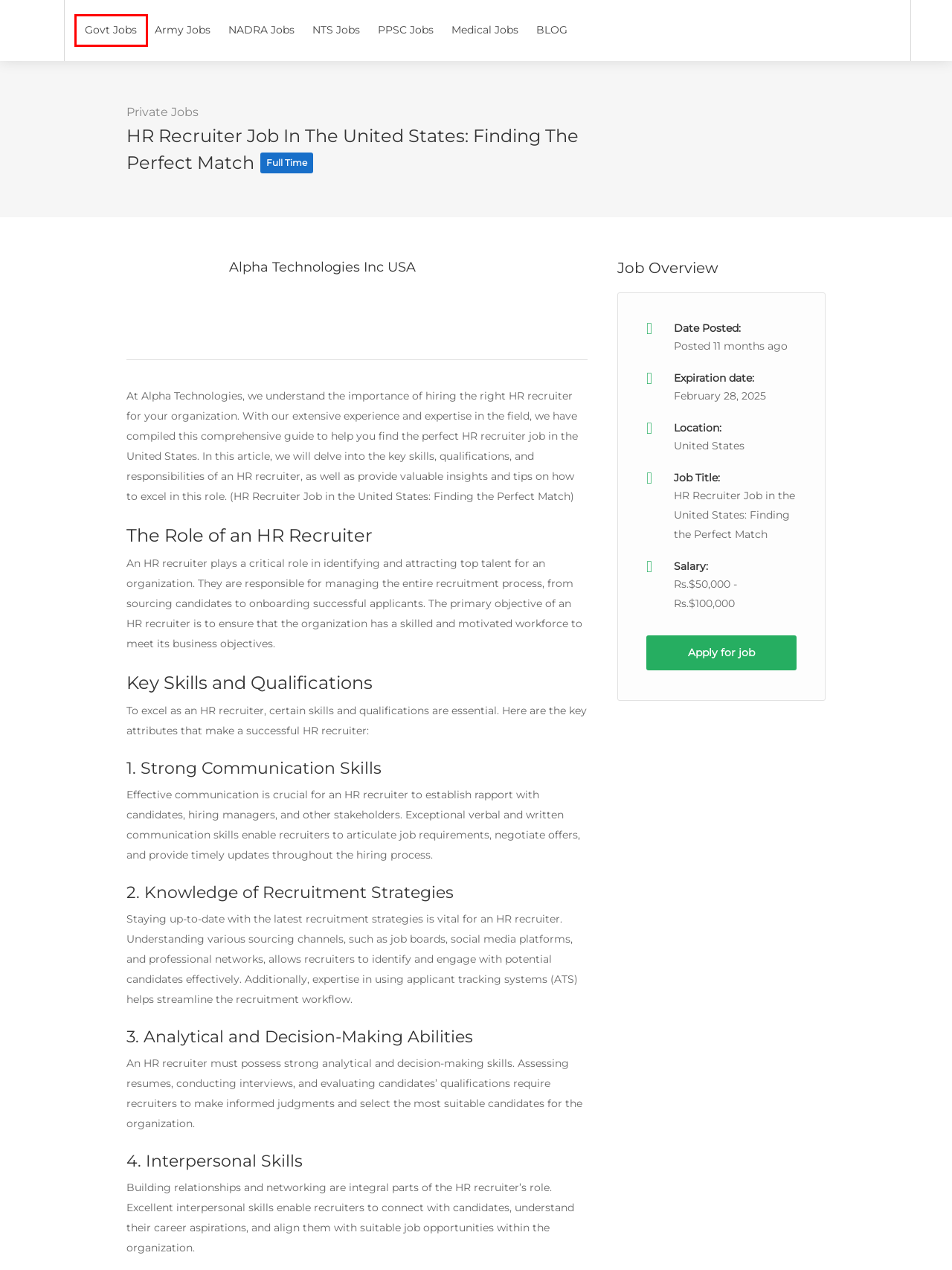Given a webpage screenshot with a red bounding box around a UI element, choose the webpage description that best matches the new webpage after clicking the element within the bounding box. Here are the candidates:
A. Home - CAZAKA JOBS
B. PPSC Jobs Archives - CAZAKA JOBS
C. Army Jobs Archives - CAZAKA JOBS
D. Private Jobs Archives - CAZAKA JOBS
E. Medical Jobs Archives - CAZAKA JOBS
F. NADRA Jobs Archives - CAZAKA JOBS
G. Govt Jobs Archives - CAZAKA JOBS
H. BLOG Archives - CAZAKA JOBS

G